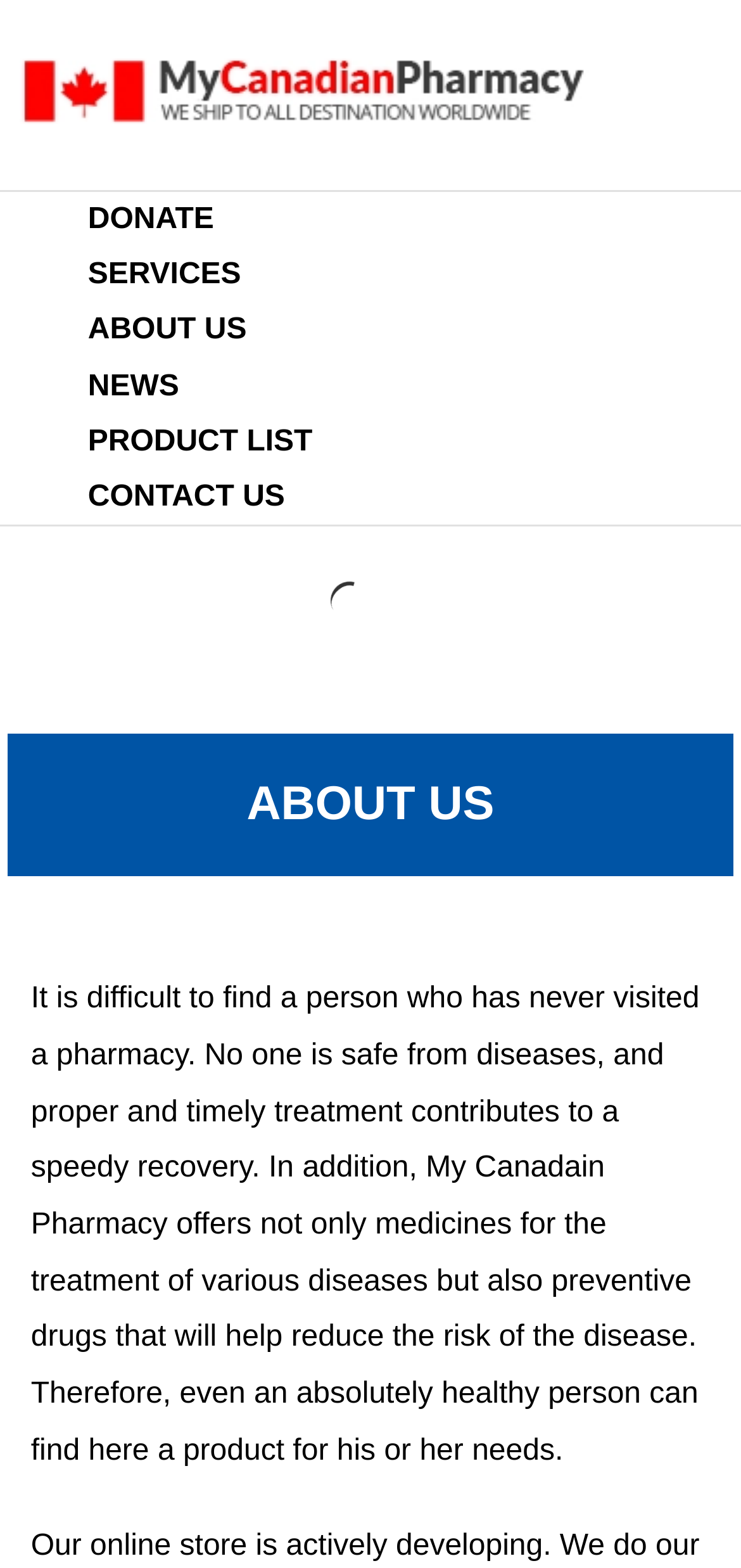Summarize the contents and layout of the webpage in detail.

The webpage is about My Canadian Pharmacy, a reliable healthcare provider. At the top left, there is an image of "Wiley's Pharmacy". Below it, there are six links in a row, including "DONATE", "SERVICES", "ABOUT US", "NEWS", "PRODUCT LIST", and "CONTACT US". 

Below these links, there is a slider region that takes up the full width of the page. The slider has two arrow buttons, one on the left and one on the right, which are used to navigate through the slider. The slider itself contains an image.

Under the slider, there is a heading that reads "ABOUT US". Below the heading, there is a block of text that describes the importance of pharmacies and how My Canadian Pharmacy offers not only medicines for treatment but also preventive drugs to reduce the risk of diseases.